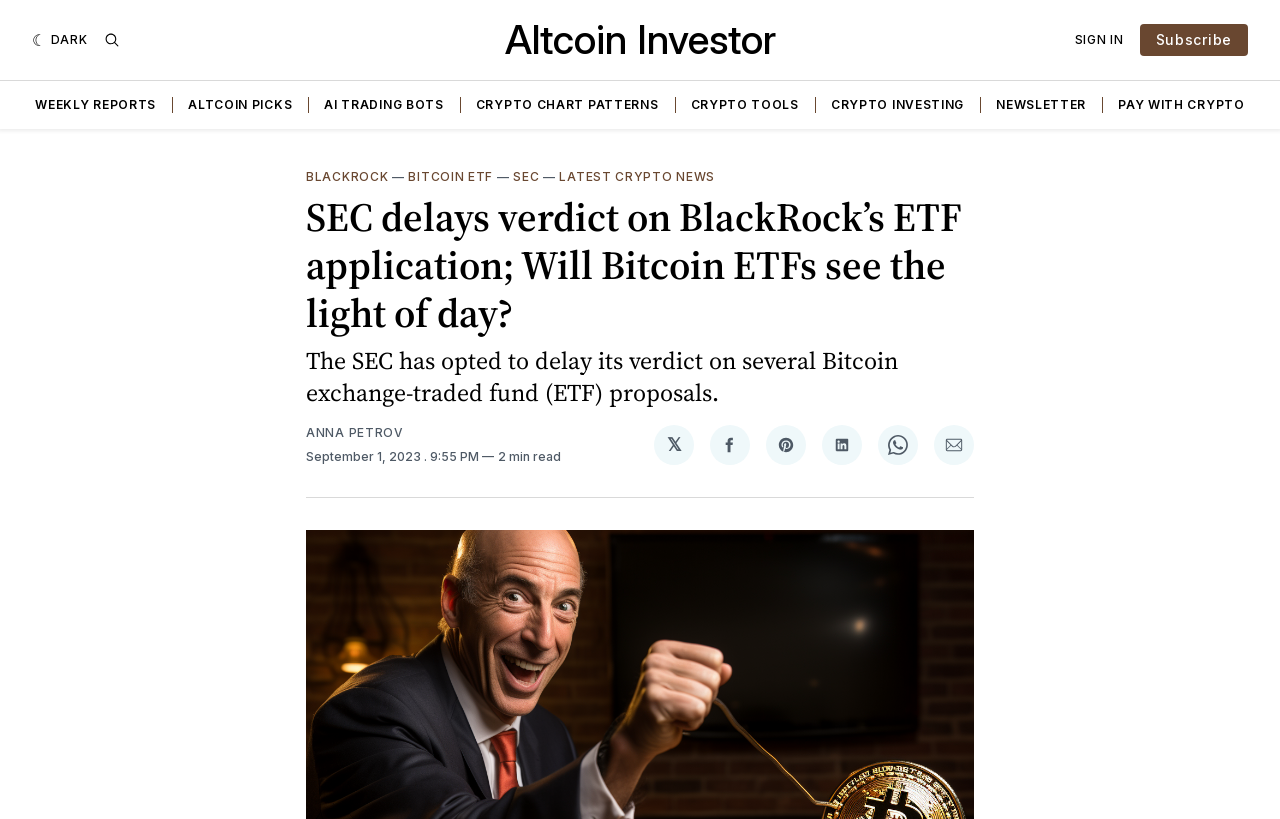Identify the bounding box coordinates of the area that should be clicked in order to complete the given instruction: "Log in". The bounding box coordinates should be four float numbers between 0 and 1, i.e., [left, top, right, bottom].

None